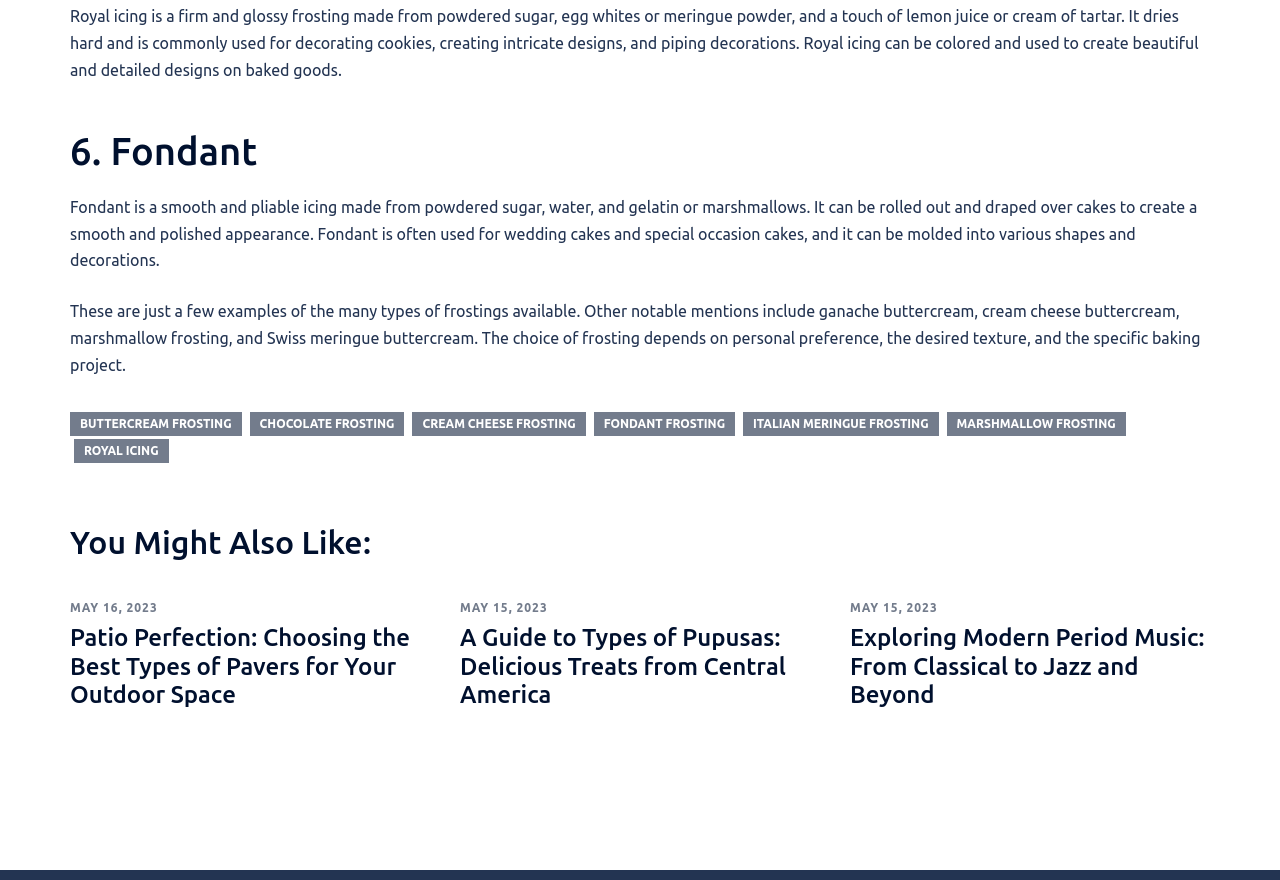What is the topic of the article 'Patio Perfection'?
Answer the question with just one word or phrase using the image.

choosing pavers